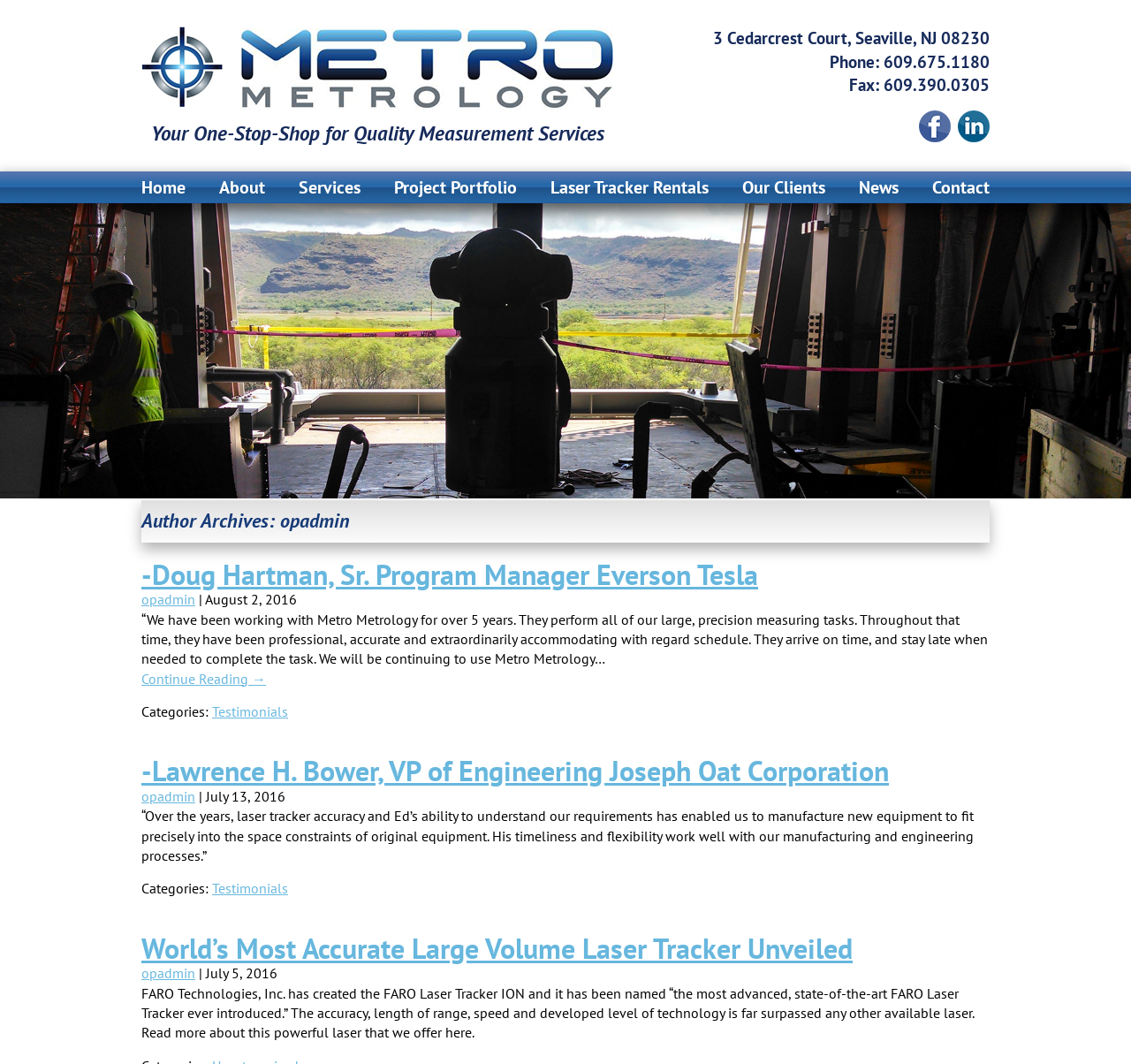Identify and provide the text of the main header on the webpage.

Author Archives: opadmin